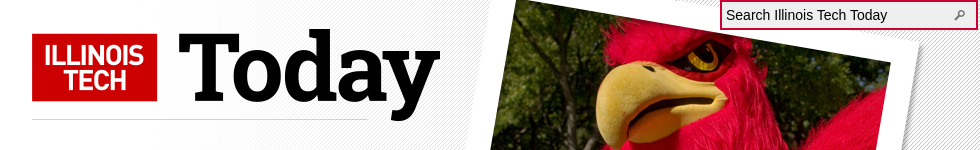Describe all the important aspects and features visible in the image.

The image displays a vibrant and dynamic header for "Illinois Tech Today," featuring the institution's logo prominently on the left side. The logo consists of bold red text on a contrasting white background, signifying the institution's brand. Accompanying the logo is a striking visual of a mascot, characterized by bright red feathers and an intense gaze, embodying school spirit. To the right of the image, there is a search bar labeled "Search Illinois Tech Today," inviting users to explore content related to the university. This layout not only conveys a sense of community but also emphasizes the accessibility of information for students, faculty, and visitors alike.